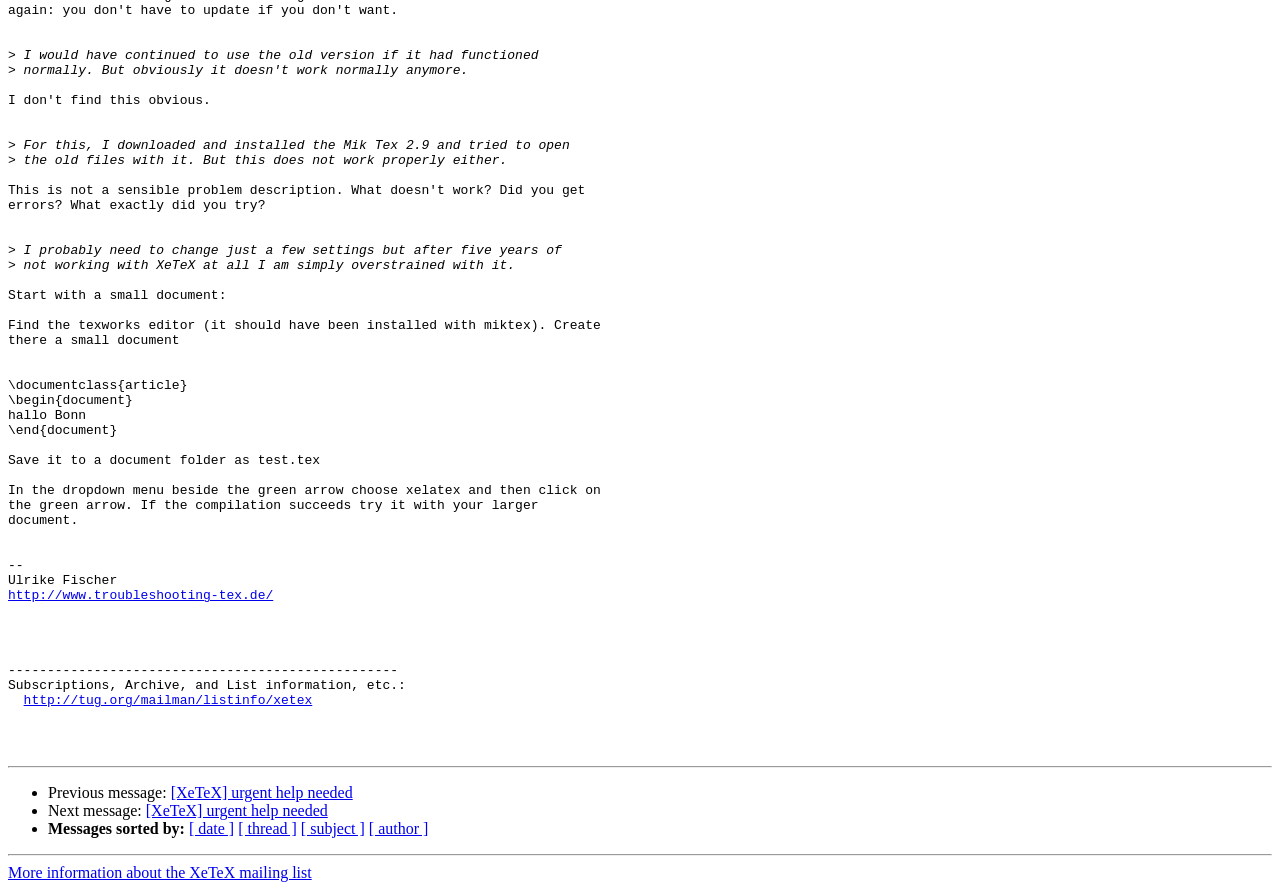Reply to the question with a brief word or phrase: How many links are provided in the page?

6